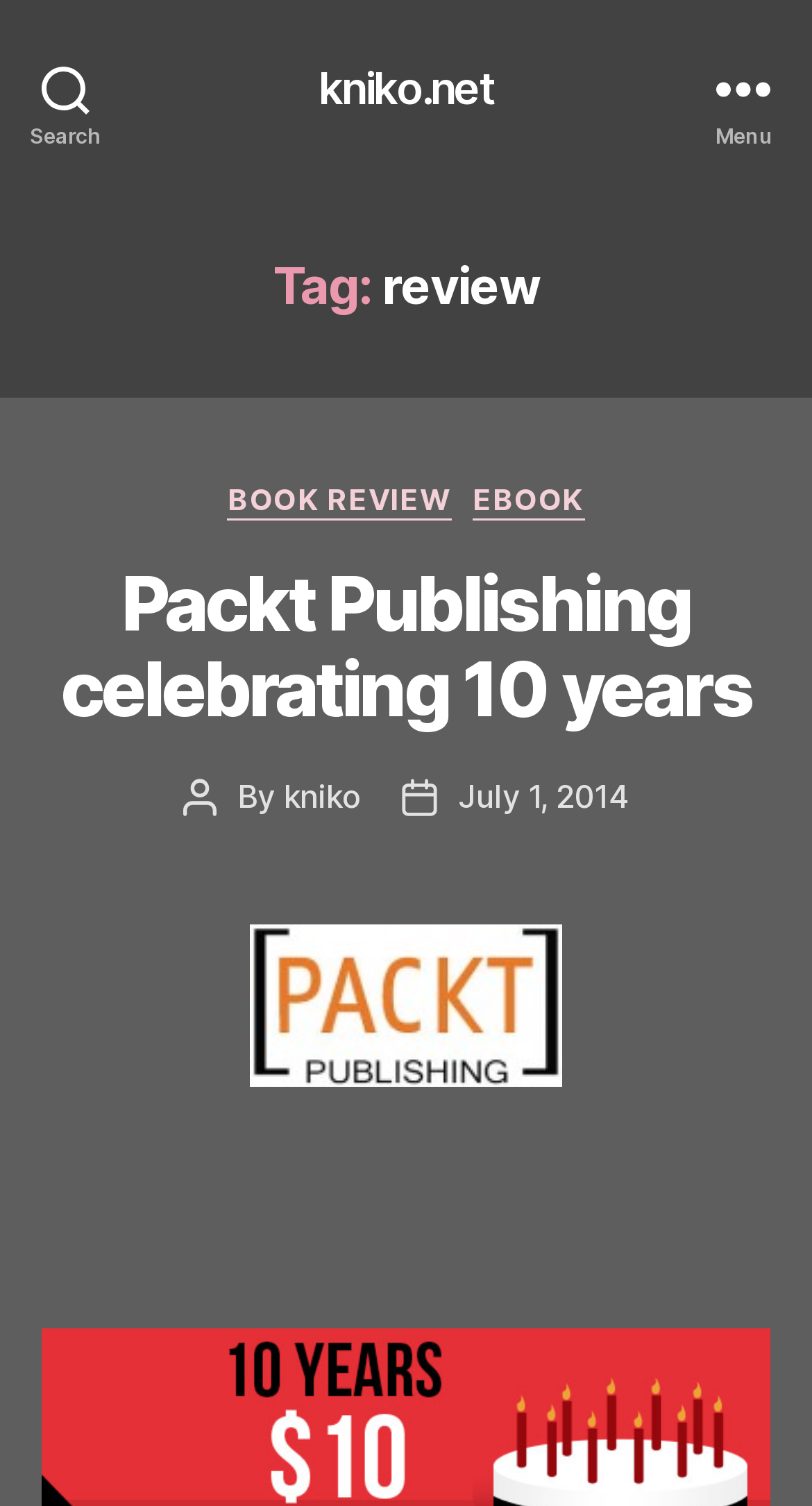When was the post 'Packt Publishing celebrating 10 years' published?
Provide a detailed answer to the question using information from the image.

I found a 'Post date' section on the webpage, and the corresponding date link is 'July 1, 2014', which is the answer to the question.